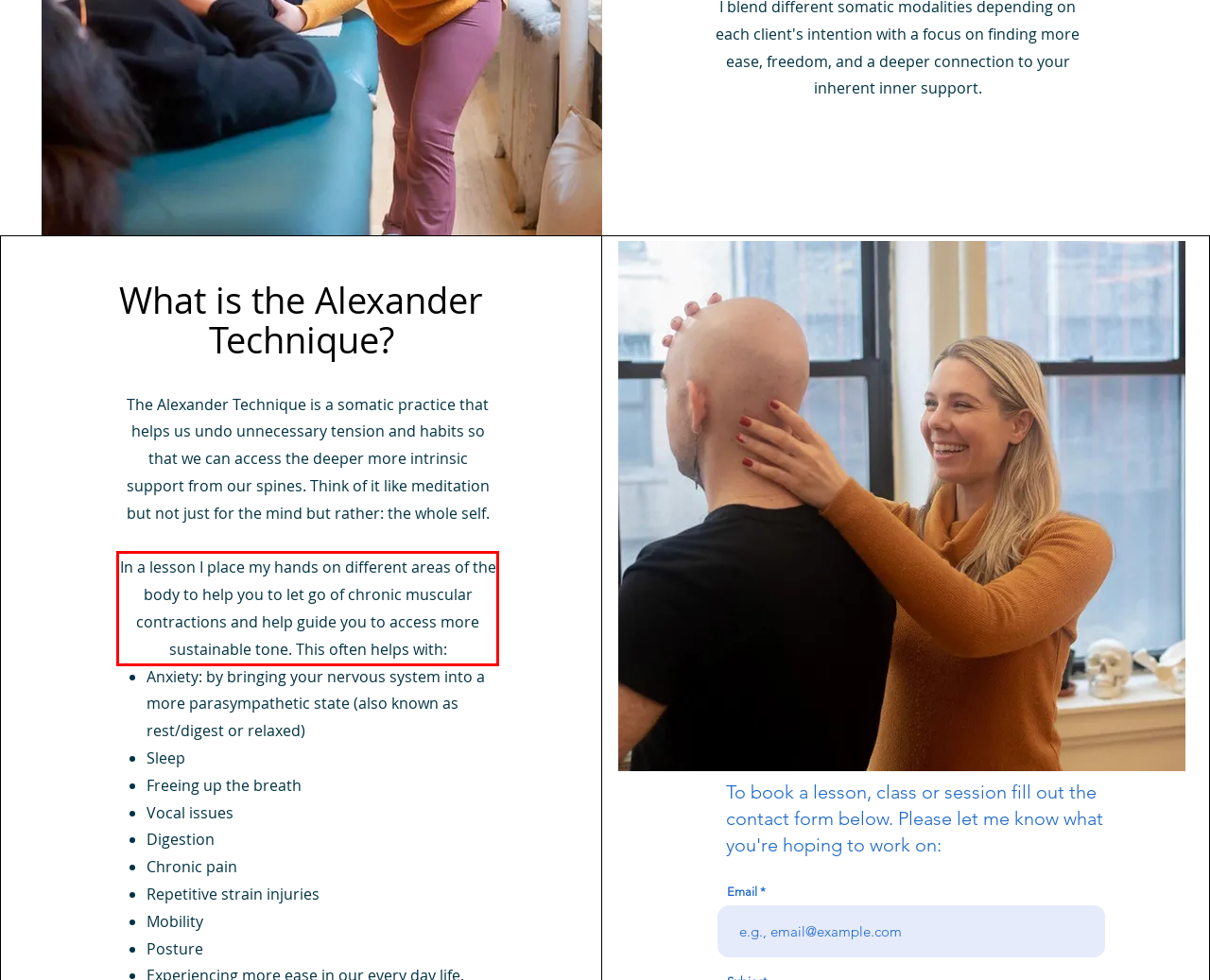You are presented with a webpage screenshot featuring a red bounding box. Perform OCR on the text inside the red bounding box and extract the content.

In a lesson I place my hands on different areas of the body to help you to let go of chronic muscular contractions and help guide you to access more sustainable tone. This often helps with: